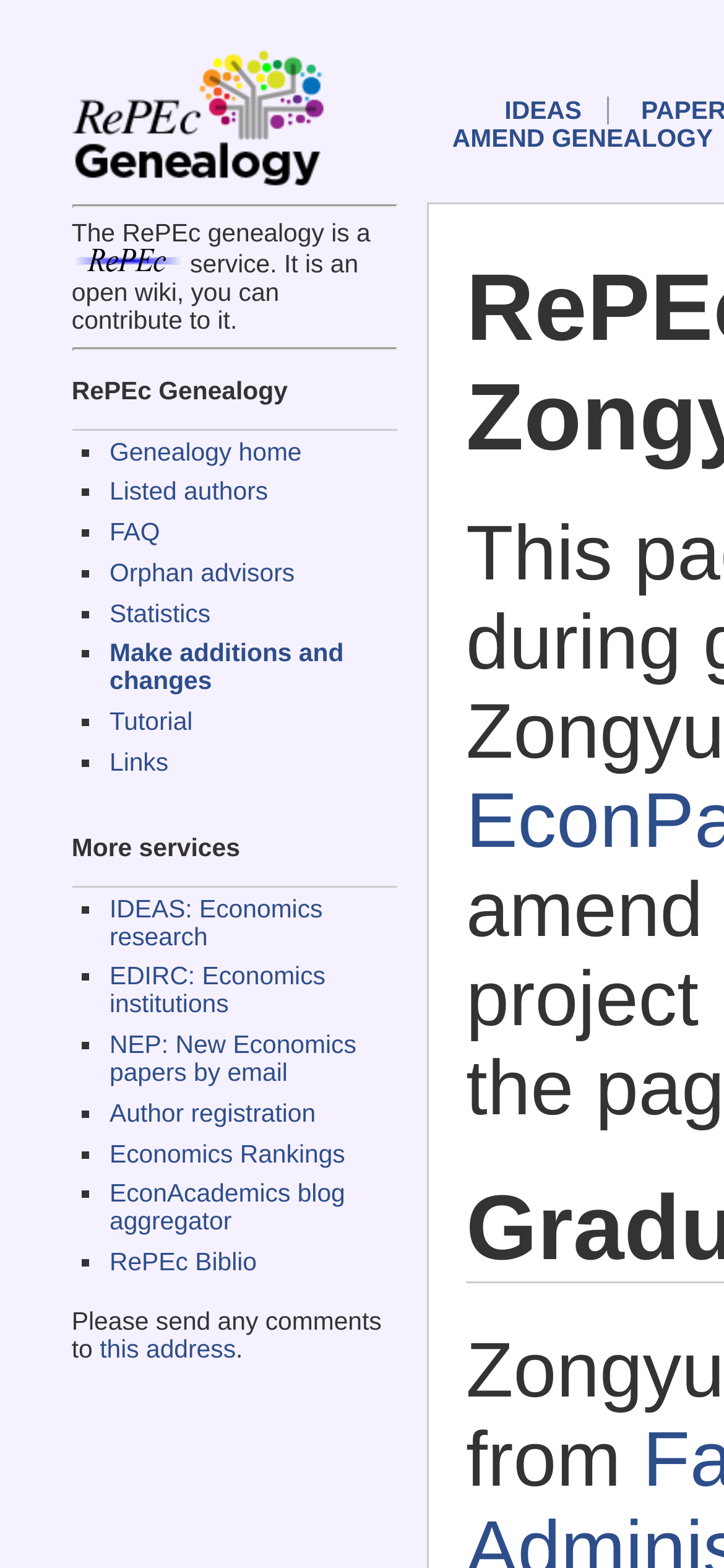How many links are there under 'RePEc Genealogy'?
Please provide a single word or phrase in response based on the screenshot.

7